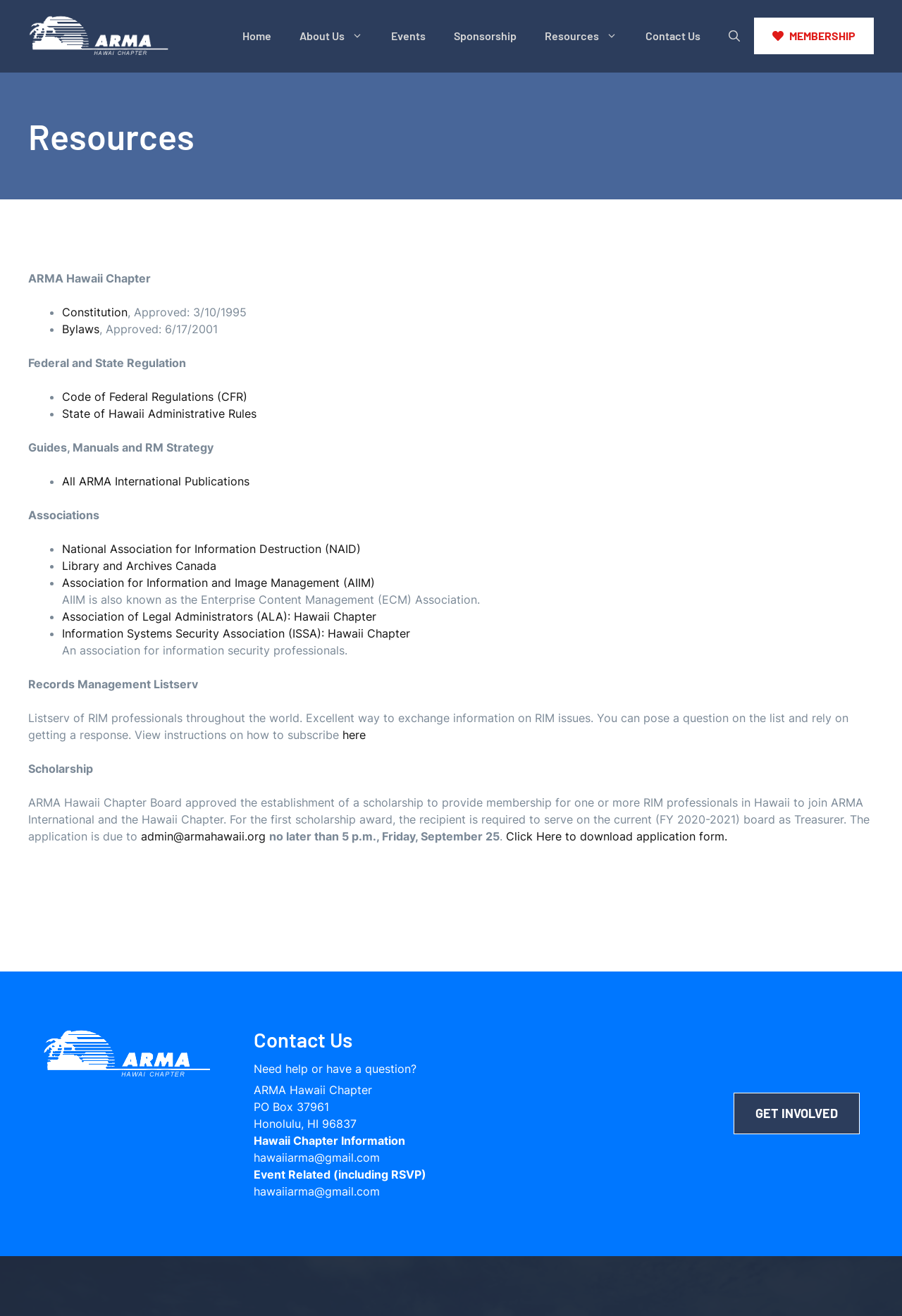Identify the bounding box coordinates for the element that needs to be clicked to fulfill this instruction: "Get involved by clicking the 'GET INVOLVED' button". Provide the coordinates in the format of four float numbers between 0 and 1: [left, top, right, bottom].

[0.813, 0.831, 0.953, 0.862]